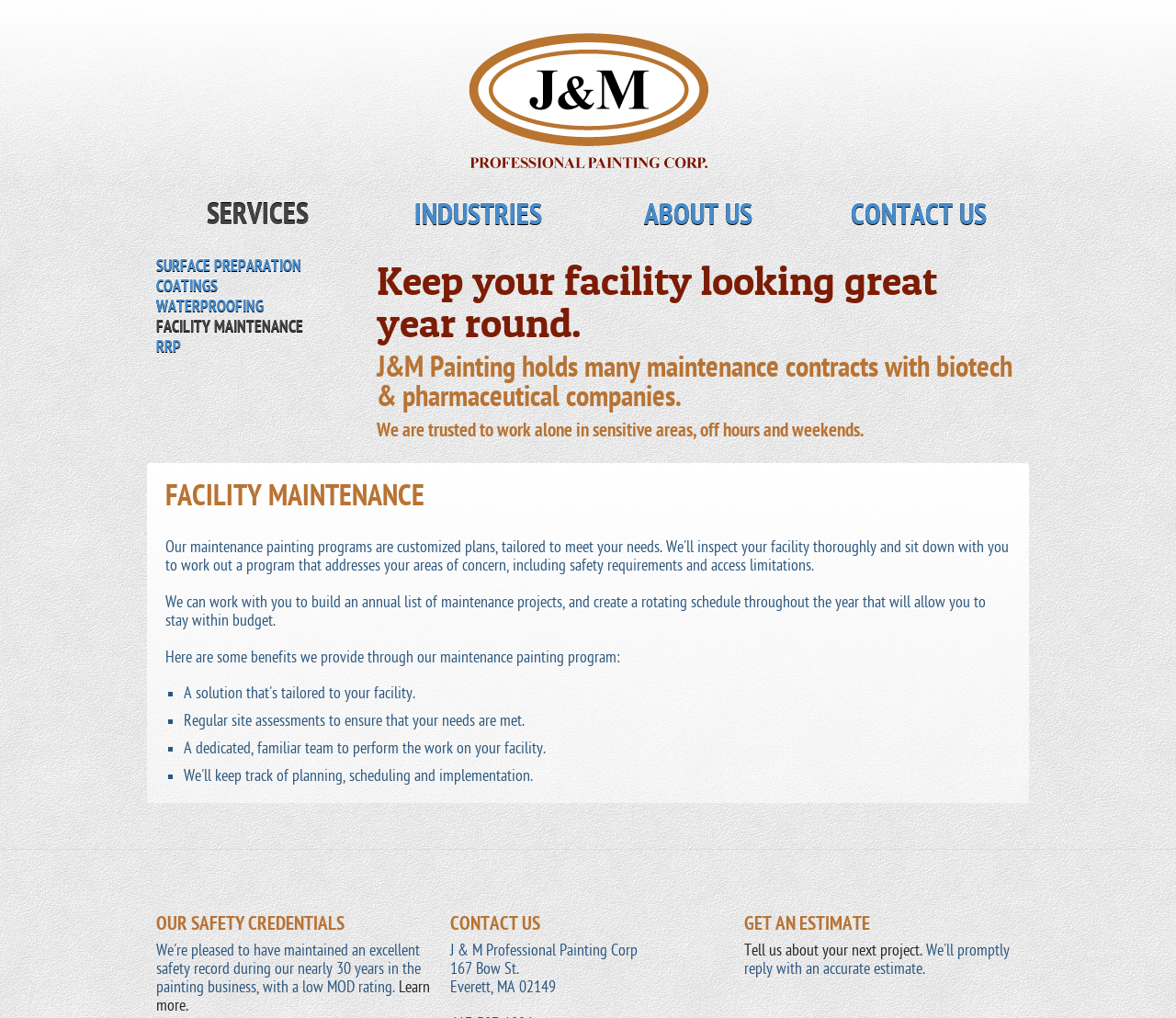Locate the bounding box coordinates of the clickable area needed to fulfill the instruction: "visit the blog".

None